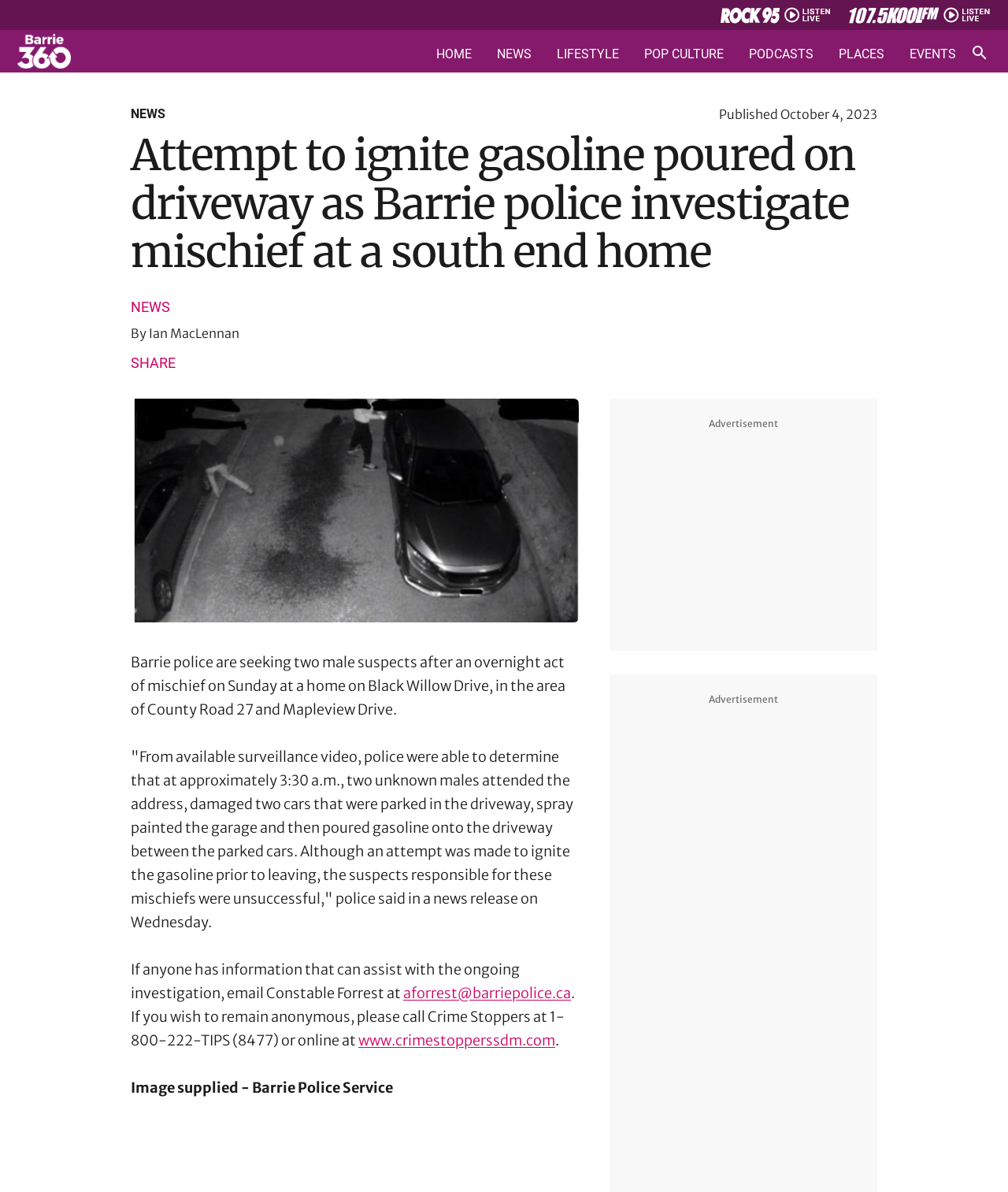Please identify the bounding box coordinates of the element I need to click to follow this instruction: "Share the article".

[0.13, 0.297, 0.174, 0.311]